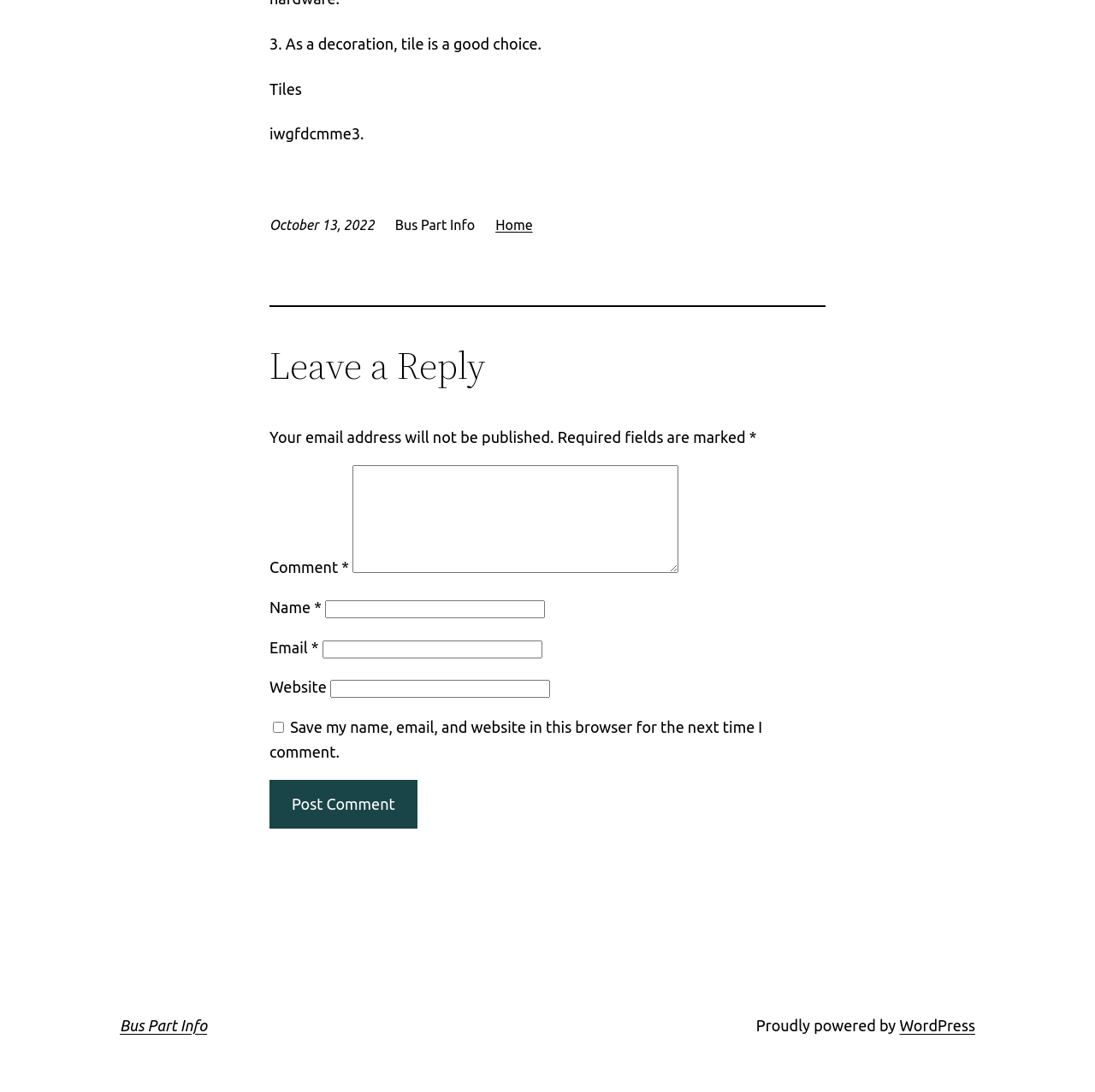Use a single word or phrase to answer the question: What is the theme of the decoration mentioned?

Tile